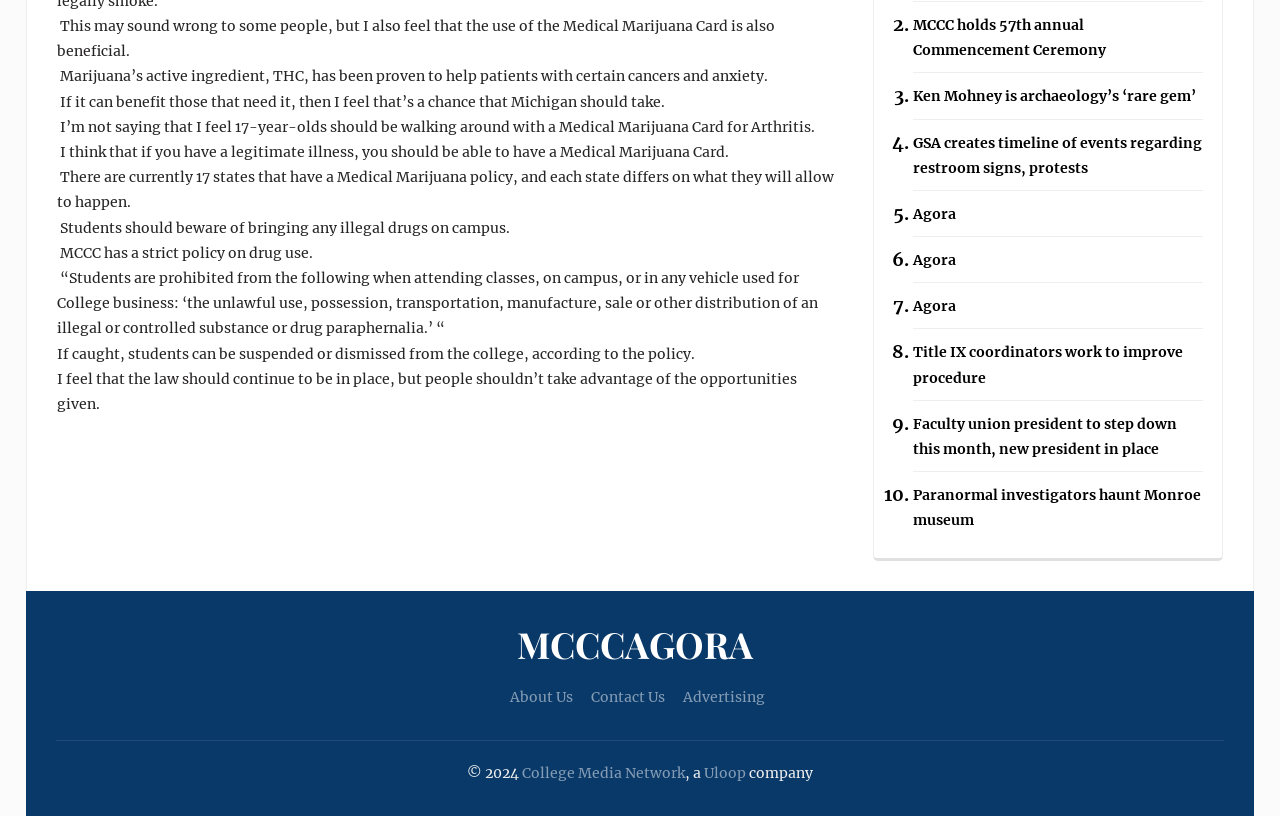Bounding box coordinates are given in the format (top-left x, top-left y, bottom-right x, bottom-right y). All values should be floating point numbers between 0 and 1. Provide the bounding box coordinate for the UI element described as: Contact Us

[0.462, 0.843, 0.52, 0.865]